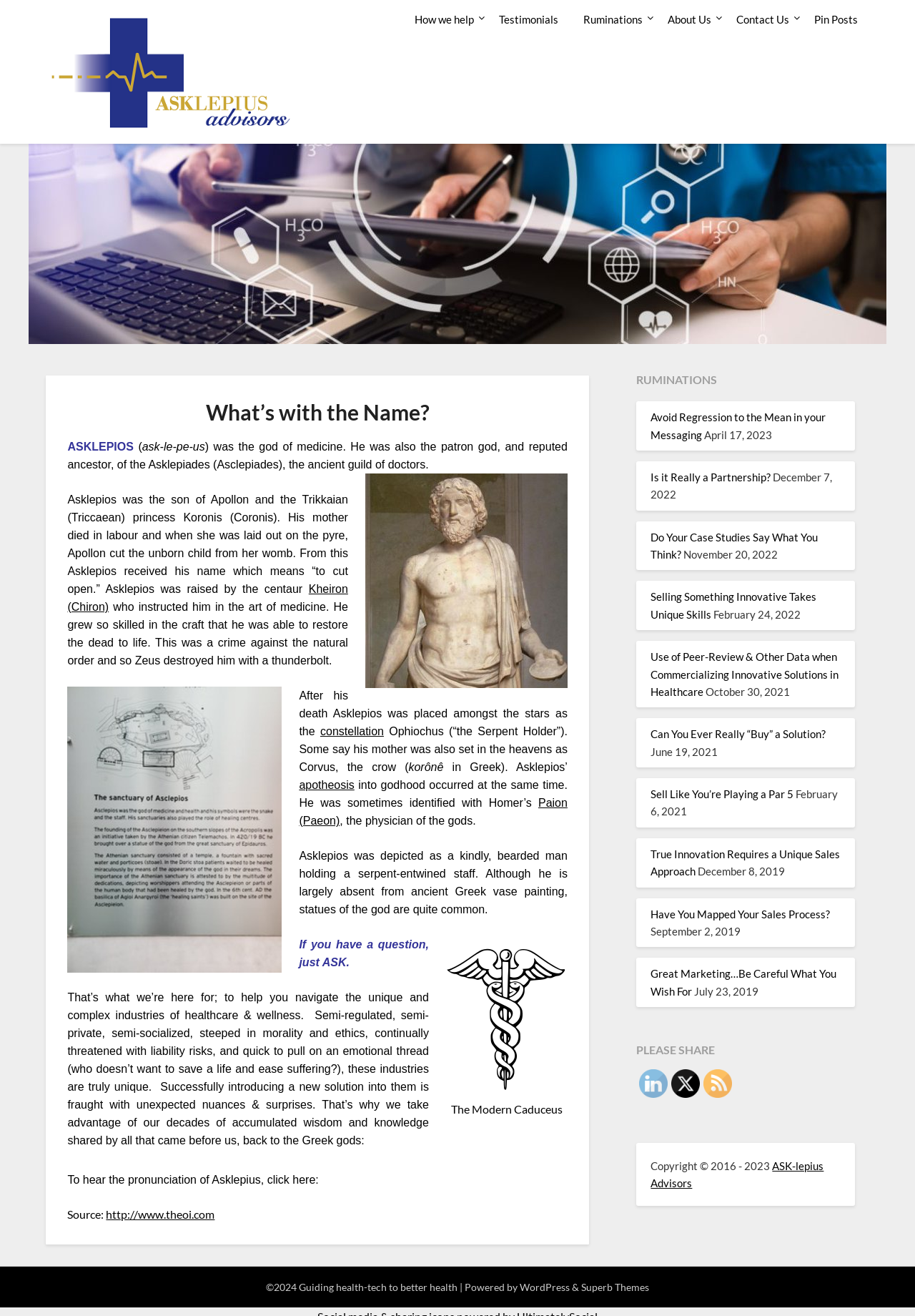Predict the bounding box of the UI element that fits this description: "http://www.theoi.com".

[0.116, 0.917, 0.235, 0.928]